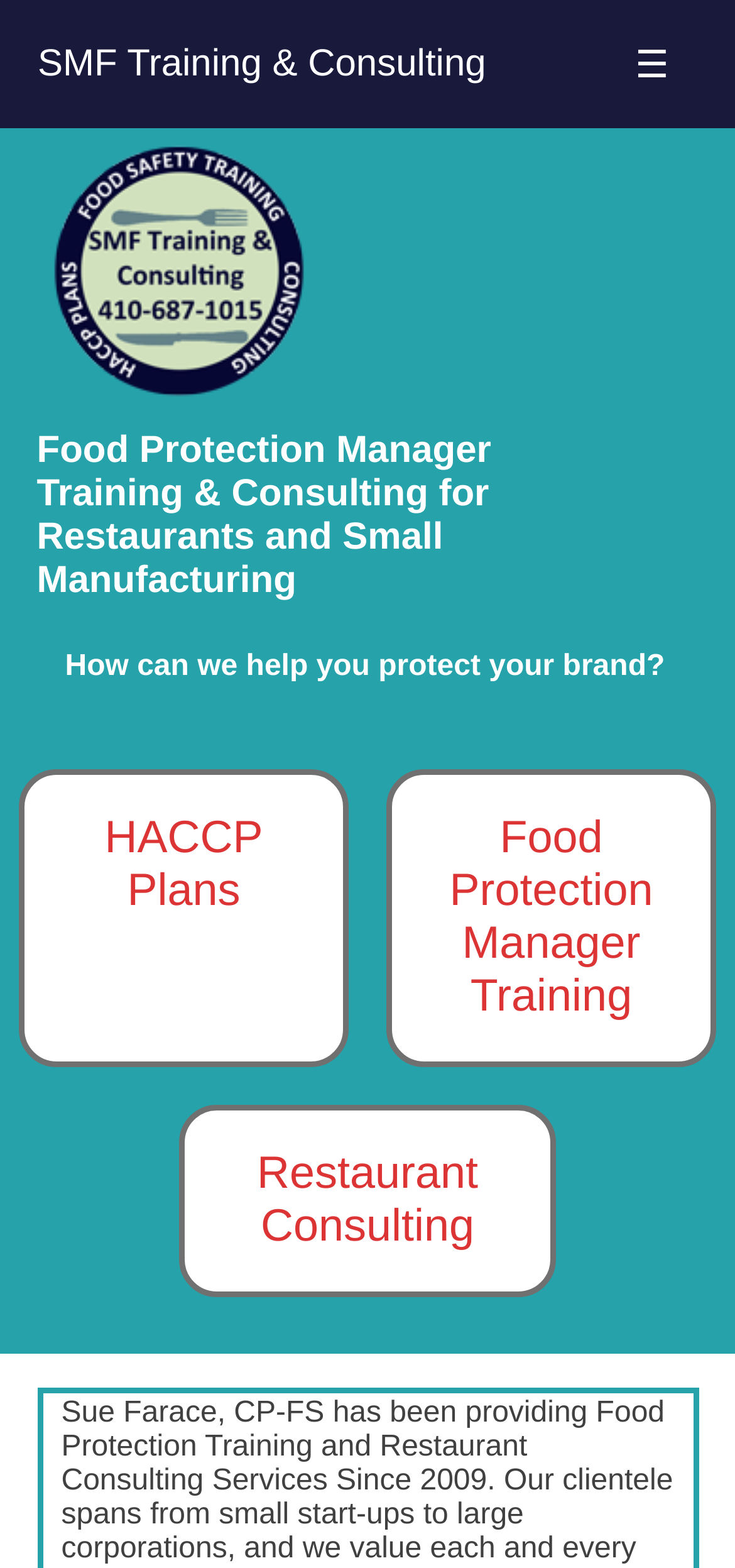Determine the bounding box of the UI component based on this description: "Restaurant Consulting". The bounding box coordinates should be four float values between 0 and 1, i.e., [left, top, right, bottom].

[0.244, 0.705, 0.756, 0.827]